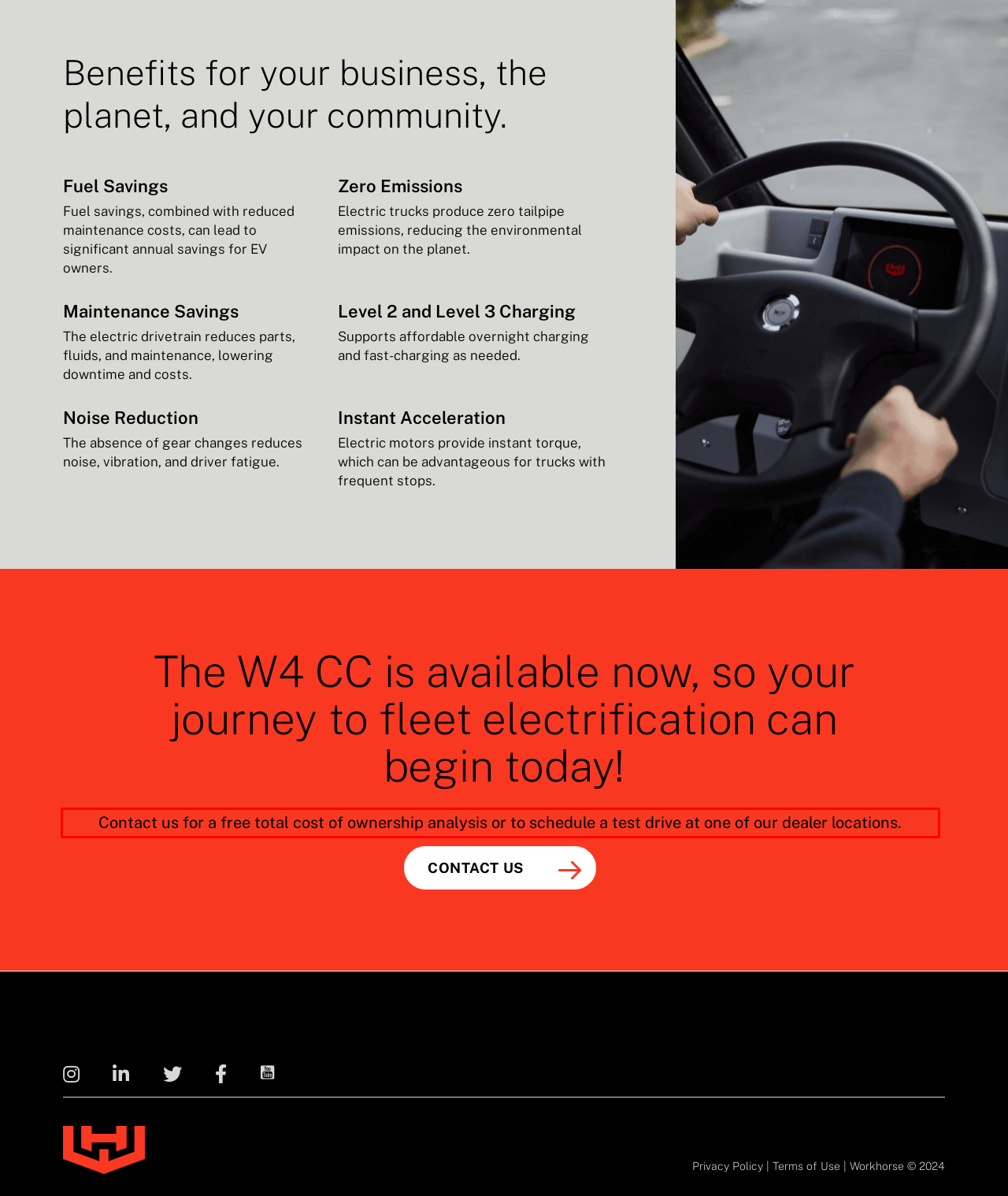Inspect the webpage screenshot that has a red bounding box and use OCR technology to read and display the text inside the red bounding box.

Contact us for a free total cost of ownership analysis or to schedule a test drive at one of our dealer locations.